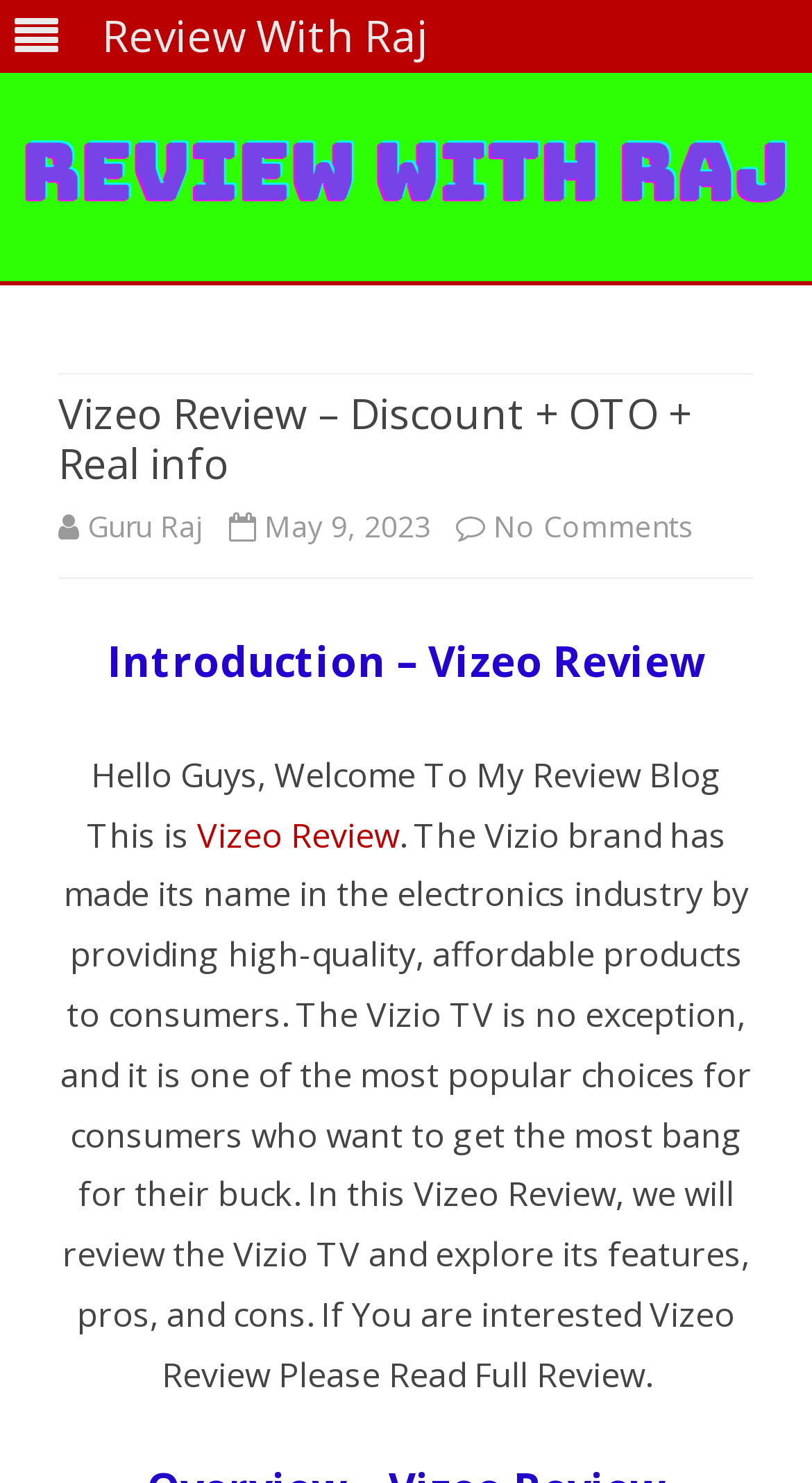Provide the bounding box coordinates of the HTML element described by the text: "Vizeo Review". The coordinates should be in the format [left, top, right, bottom] with values between 0 and 1.

[0.242, 0.547, 0.491, 0.578]